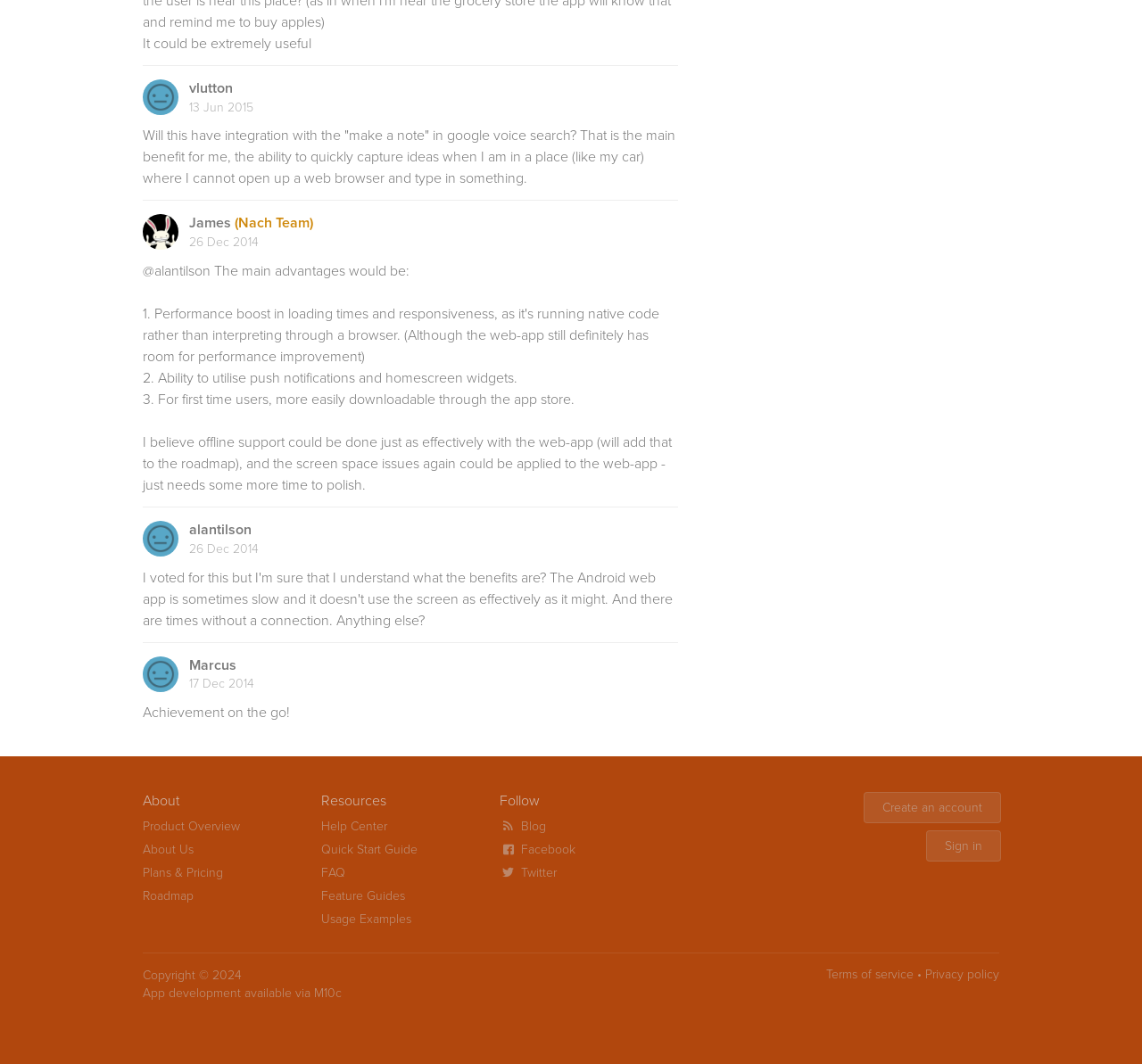Pinpoint the bounding box coordinates for the area that should be clicked to perform the following instruction: "Follow the blog".

[0.436, 0.768, 0.479, 0.786]